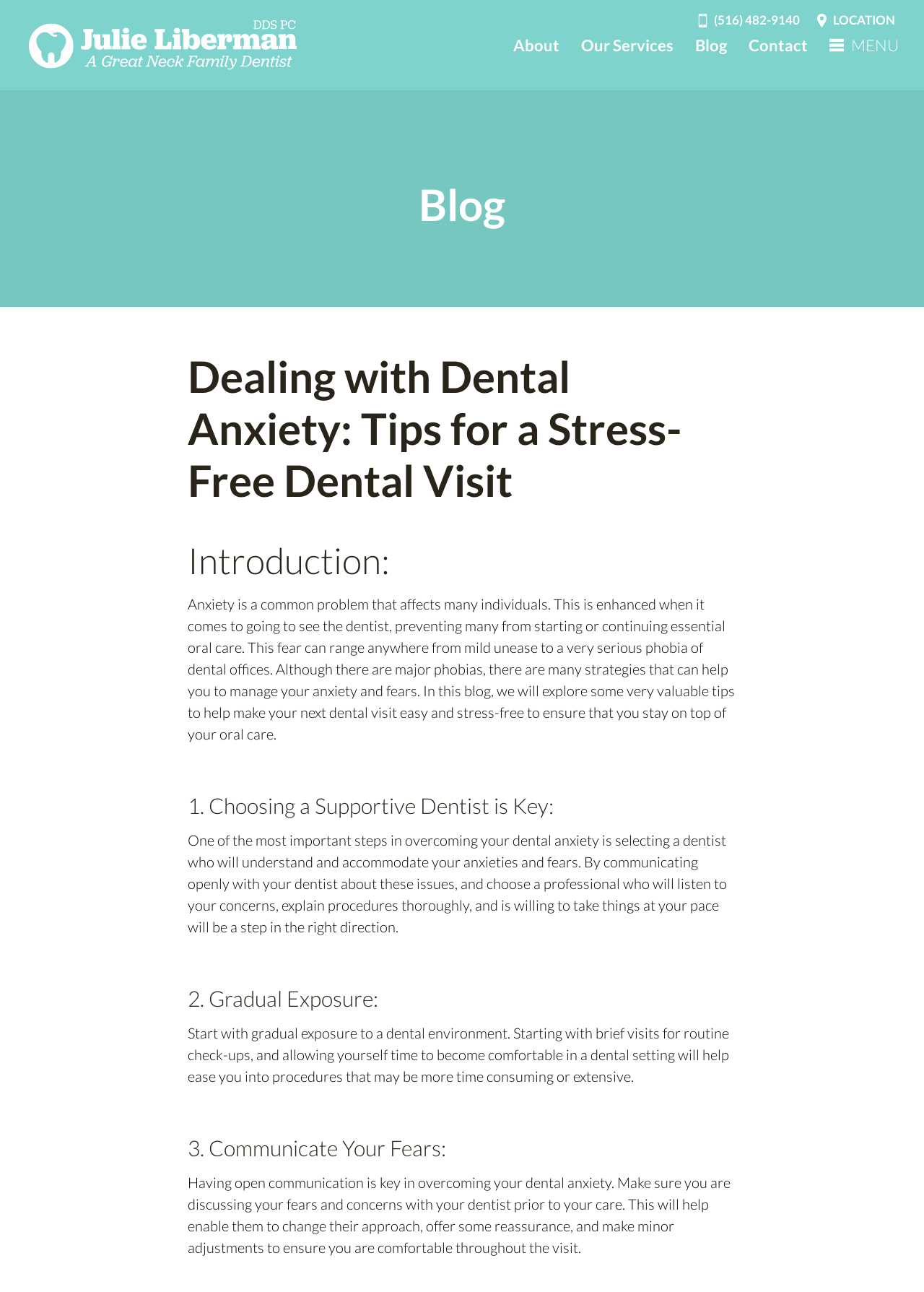For the element described, predict the bounding box coordinates as (top-left x, top-left y, bottom-right x, bottom-right y). All values should be between 0 and 1. Element description: Our Services

[0.617, 0.0, 0.741, 0.07]